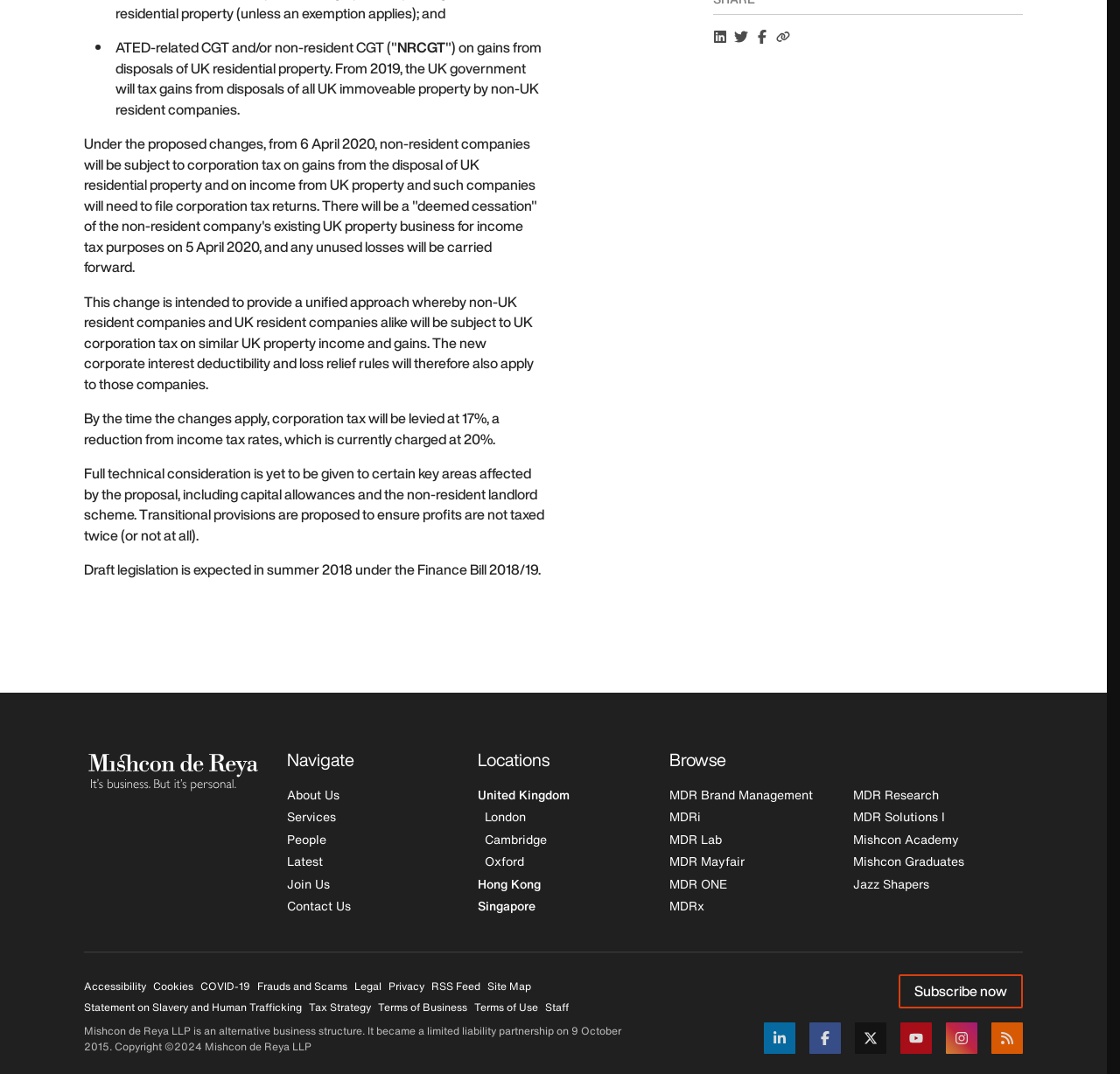Carefully observe the image and respond to the question with a detailed answer:
What is the topic of the webpage?

The webpage appears to be discussing ATED-related CGT and/or non-resident CGT on gains from disposals of UK residential property, as indicated by the text at the top of the page.